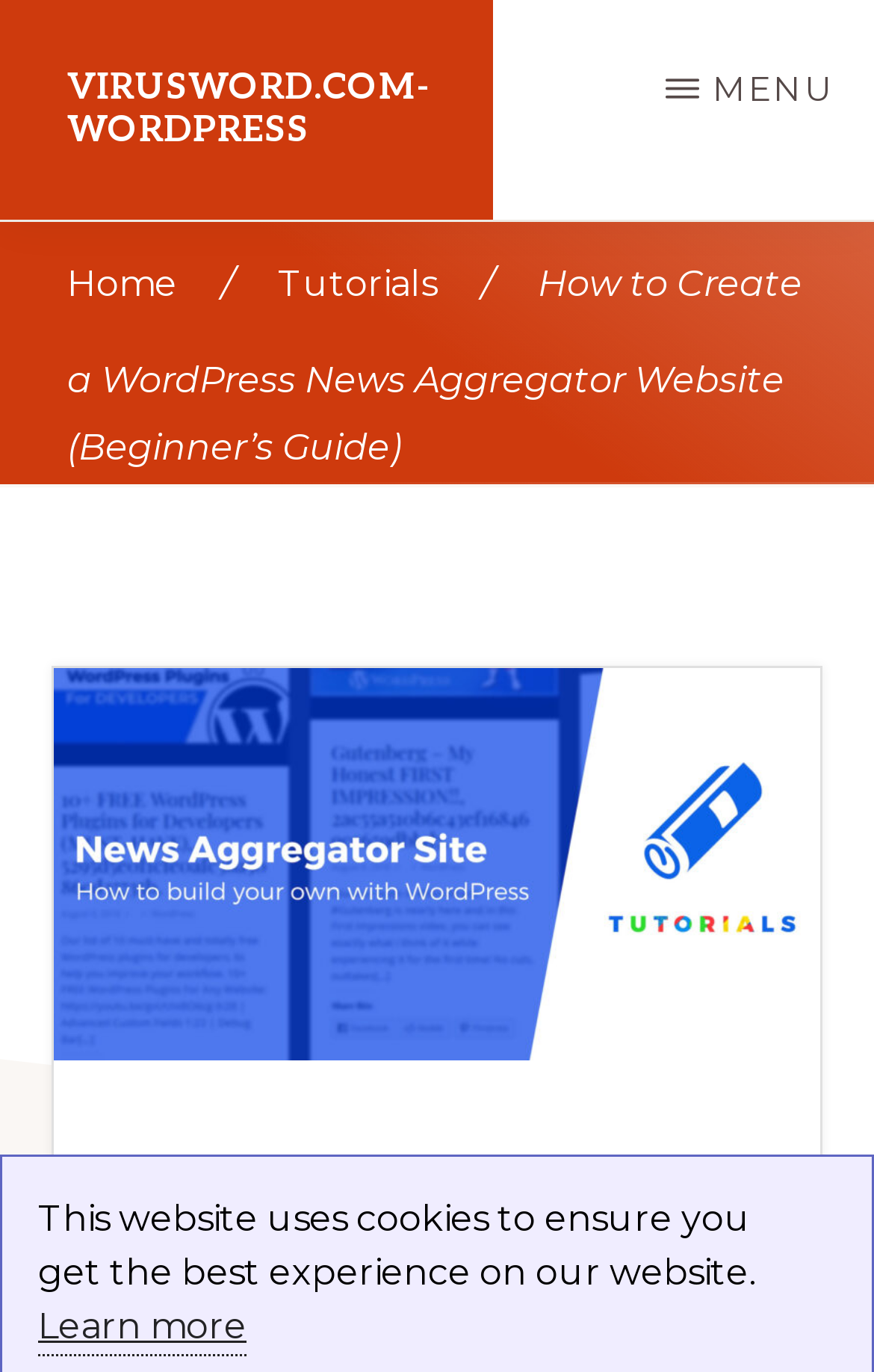What is the website's name?
Refer to the image and provide a detailed answer to the question.

I found the website's name by looking at the top-left corner of the webpage, where it is prominently displayed as a link.